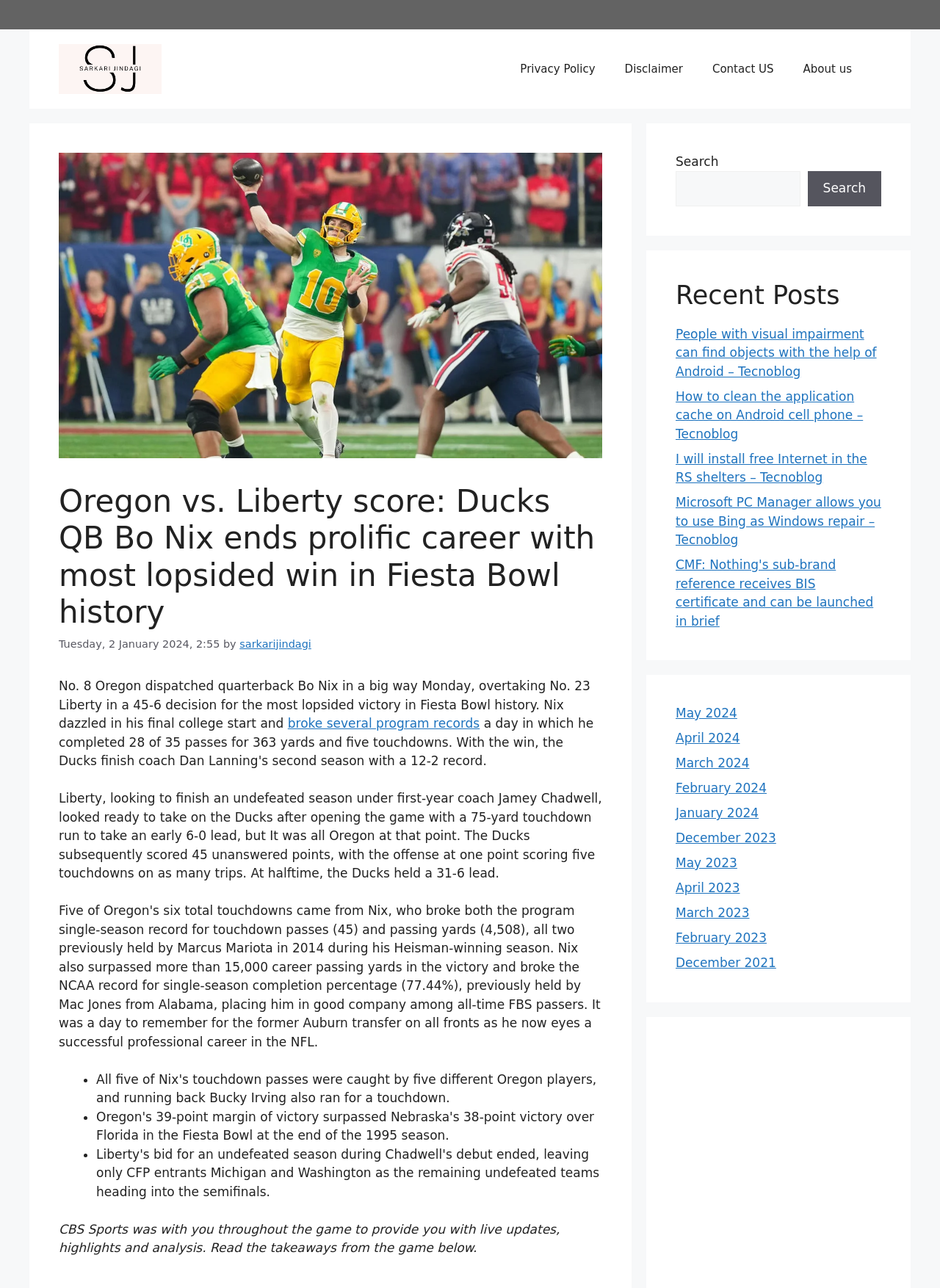Please identify the bounding box coordinates of the element that needs to be clicked to perform the following instruction: "Click the 'Contact US' link".

[0.742, 0.036, 0.839, 0.07]